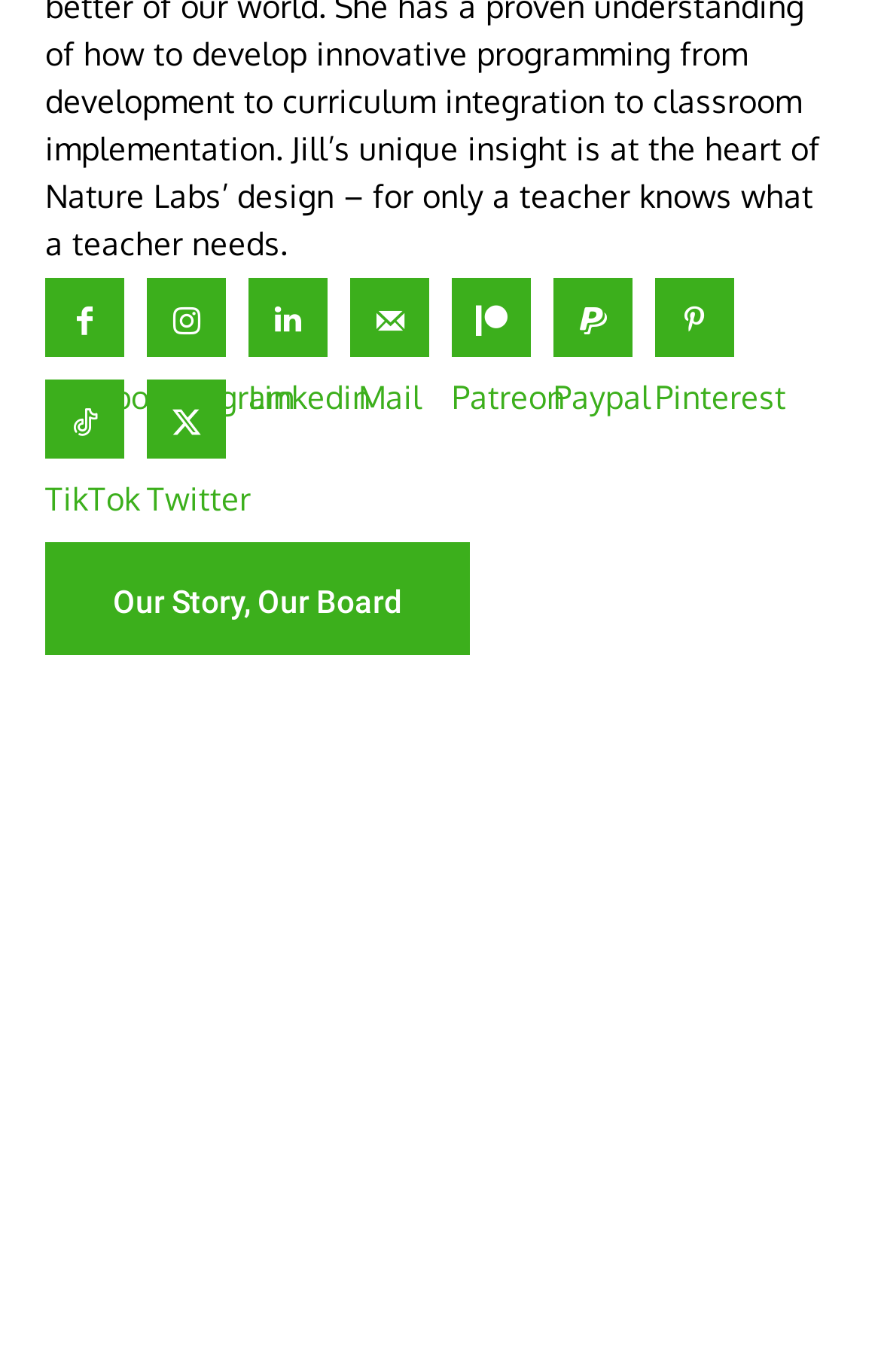How many sections of links are there on the webpage?
Based on the image, respond with a single word or phrase.

2